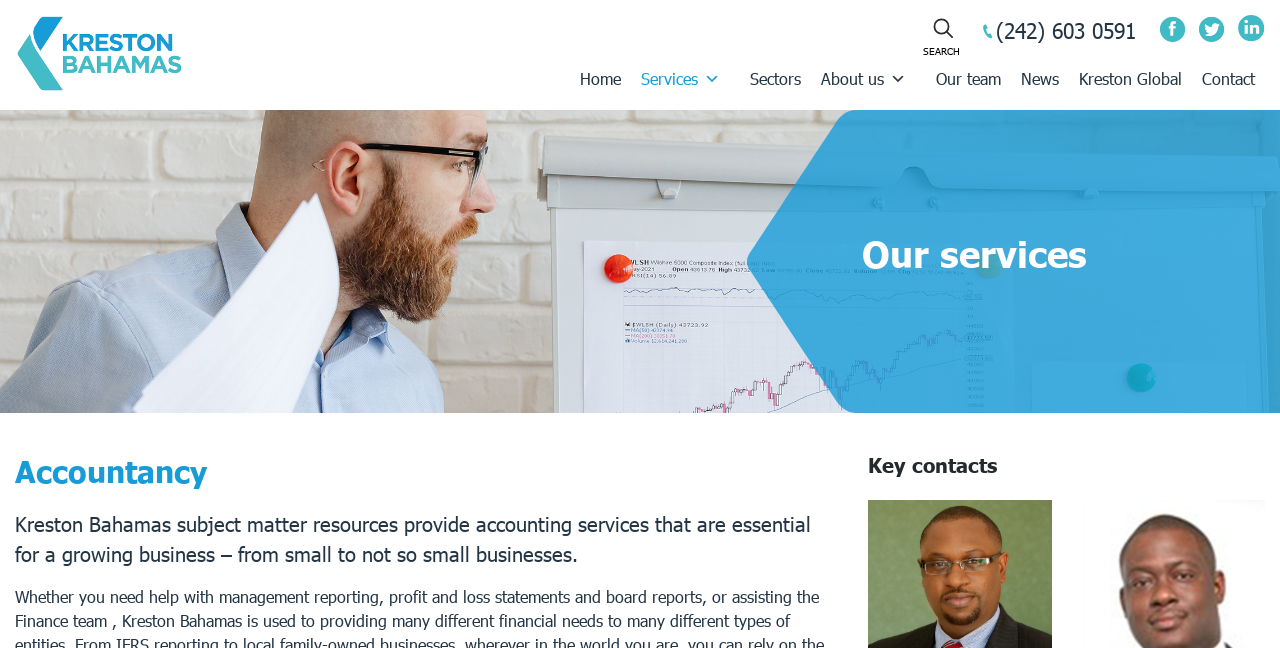Given the description alt="Pretino P. Albury", predict the bounding box coordinates of the UI element. Ensure the coordinates are in the format (top-left x, top-left y, bottom-right x, bottom-right y) and all values are between 0 and 1.

[0.678, 0.895, 0.822, 0.925]